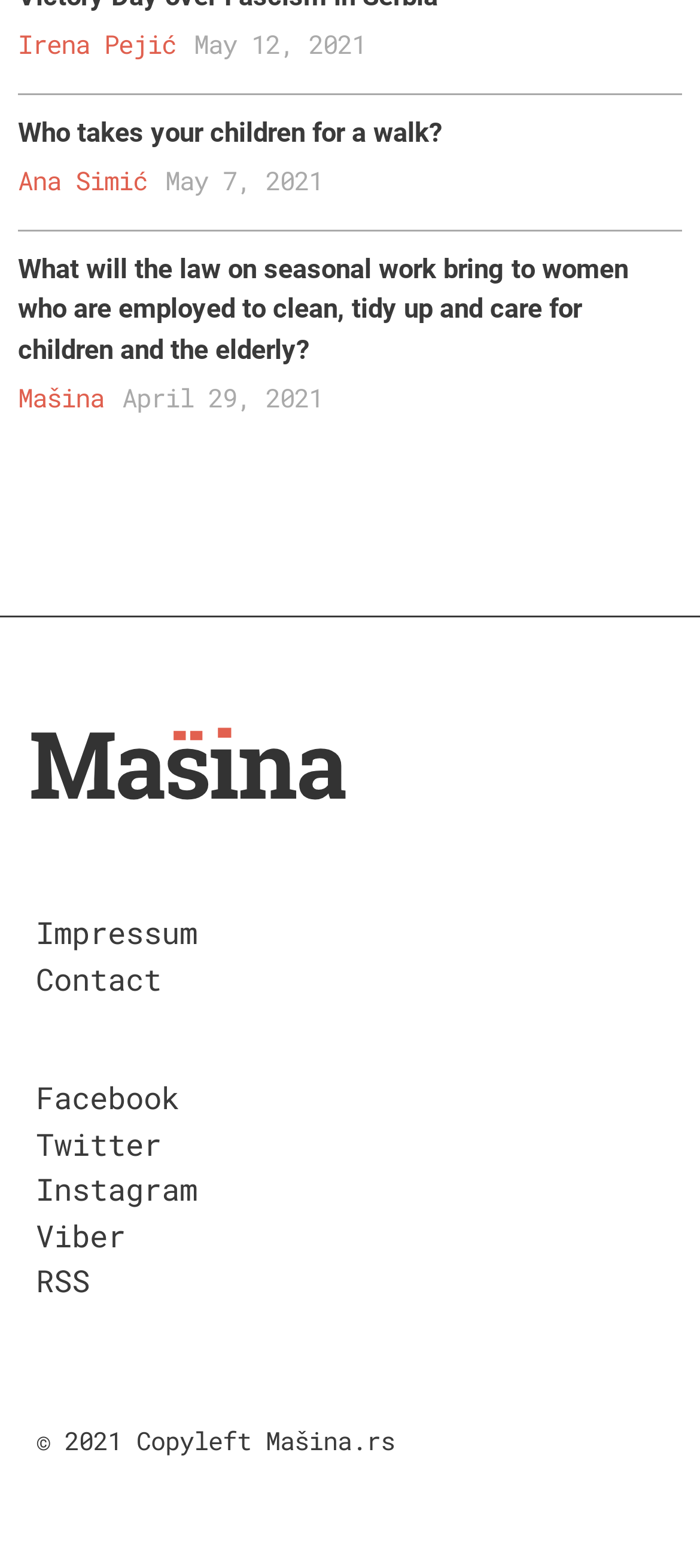Who is the author of the second article?
Your answer should be a single word or phrase derived from the screenshot.

Ana Simić